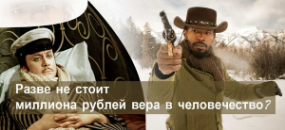What is the translation of the Russian text?
Answer the question with as much detail as you can, using the image as a reference.

The Russian text 'Разве не стоит миллиона рублей вера в человечество?' translates to 'Isn't faith in humanity worth a million rubles?', which is a philosophical question that invites the viewer to ponder the value of trust and belief in humanity, especially in times of conflict and desperation.